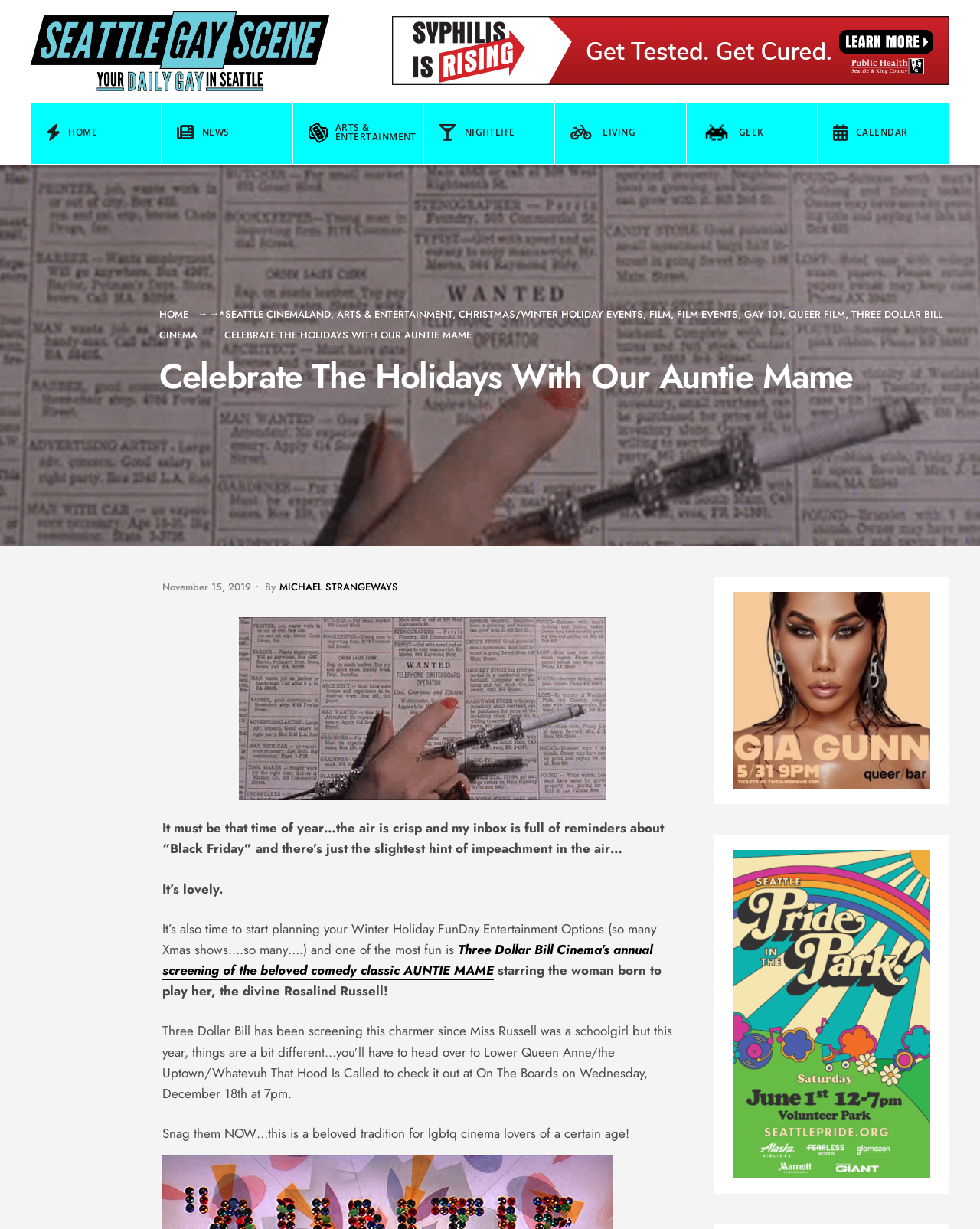Based on the element description: "Instagram", identify the UI element and provide its bounding box coordinates. Use four float numbers between 0 and 1, [left, top, right, bottom].

None